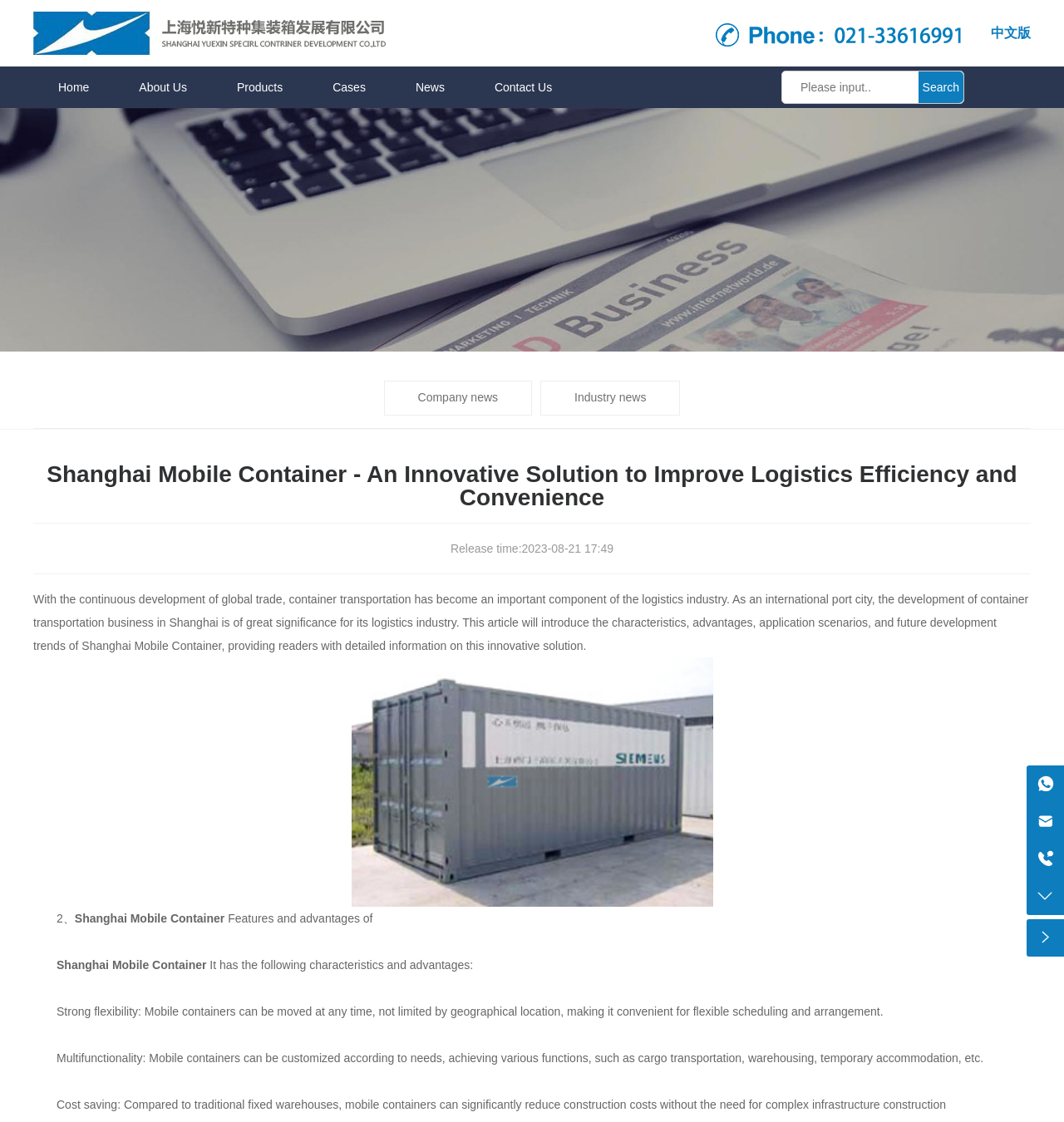Locate the bounding box coordinates of the clickable region necessary to complete the following instruction: "Search for something". Provide the coordinates in the format of four float numbers between 0 and 1, i.e., [left, top, right, bottom].

[0.863, 0.064, 0.905, 0.092]